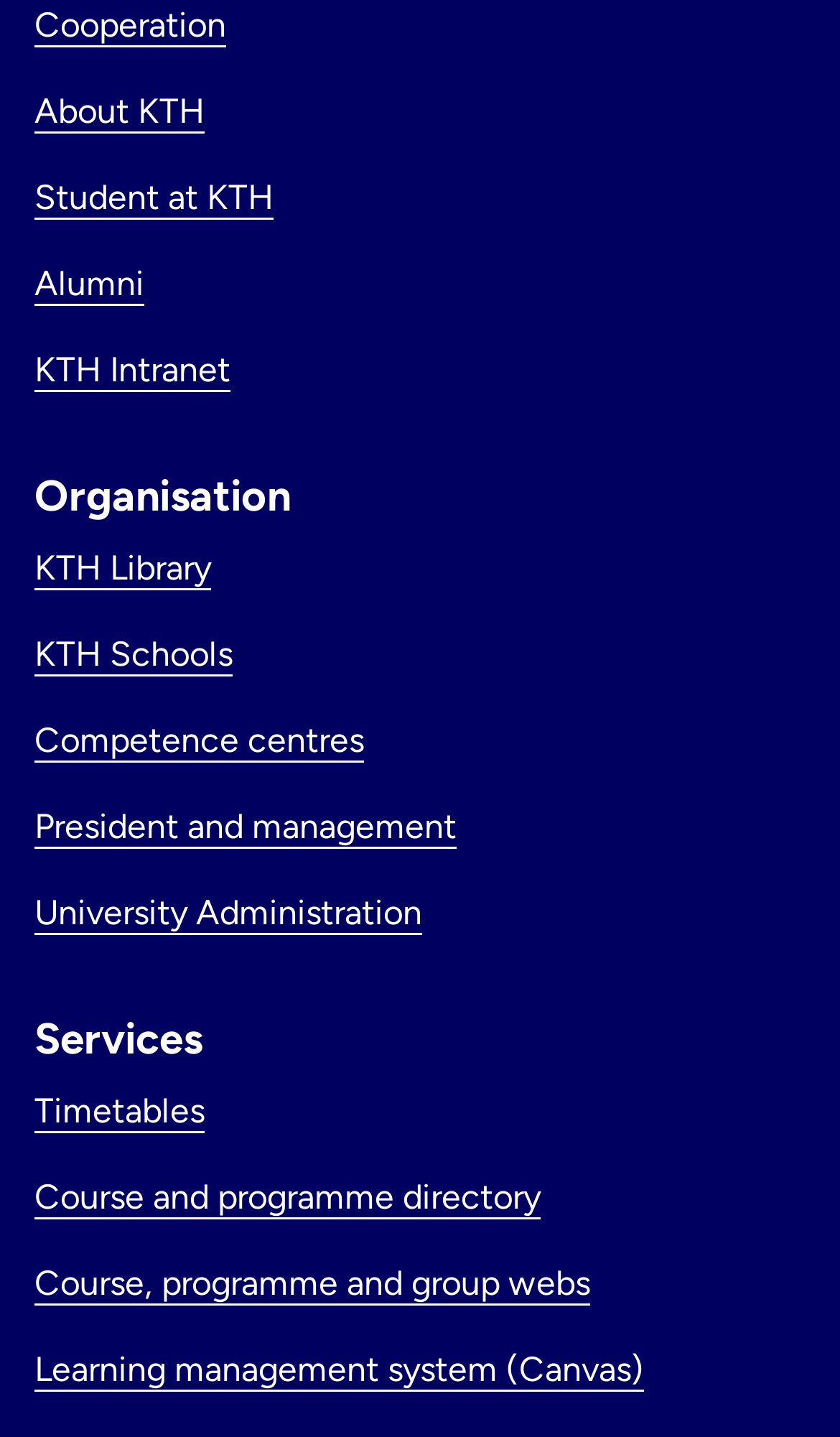Pinpoint the bounding box coordinates of the clickable element needed to complete the instruction: "Download the Plain PDF". The coordinates should be provided as four float numbers between 0 and 1: [left, top, right, bottom].

None